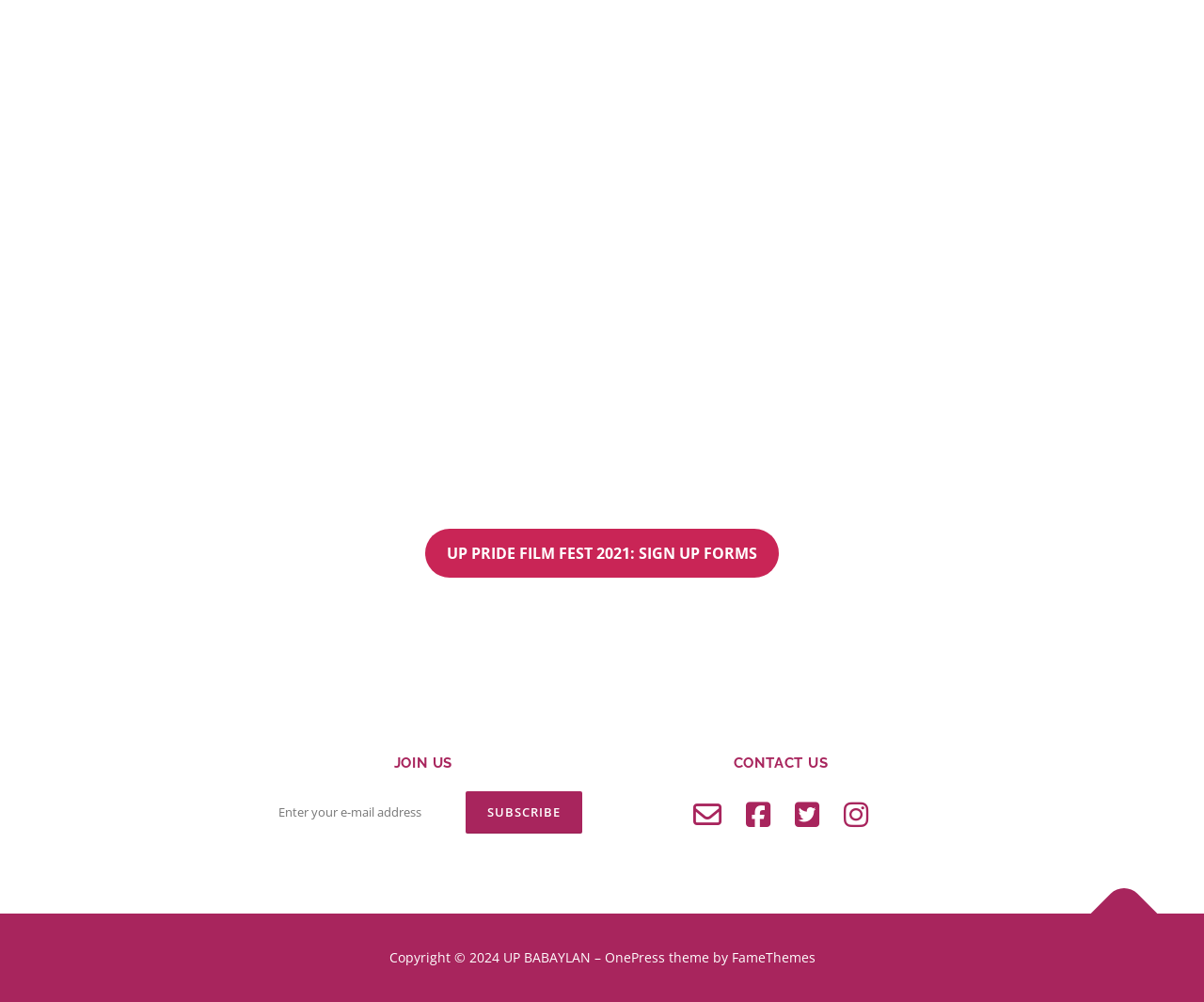Please answer the following question using a single word or phrase: What is the purpose of the 'Back To Top' link?

To scroll to the top